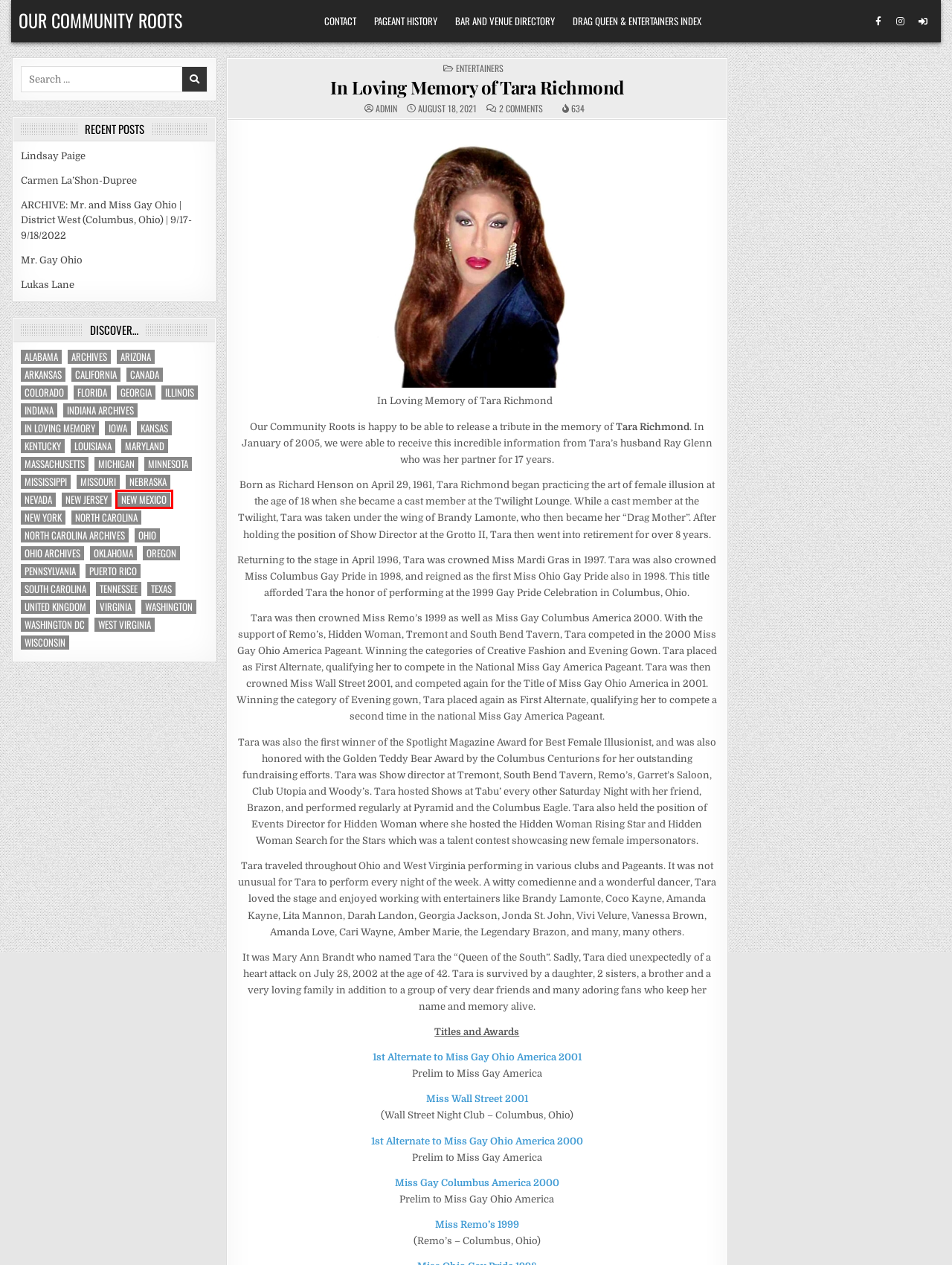Examine the screenshot of the webpage, which includes a red bounding box around an element. Choose the best matching webpage description for the page that will be displayed after clicking the element inside the red bounding box. Here are the candidates:
A. Tennessee – Our Community Roots
B. New Mexico – Our Community Roots
C. Virginia – Our Community Roots
D. South Carolina – Our Community Roots
E. United Kingdom – Our Community Roots
F. Maryland – Our Community Roots
G. Canada – Our Community Roots
H. Pageant History – Our Community Roots

B